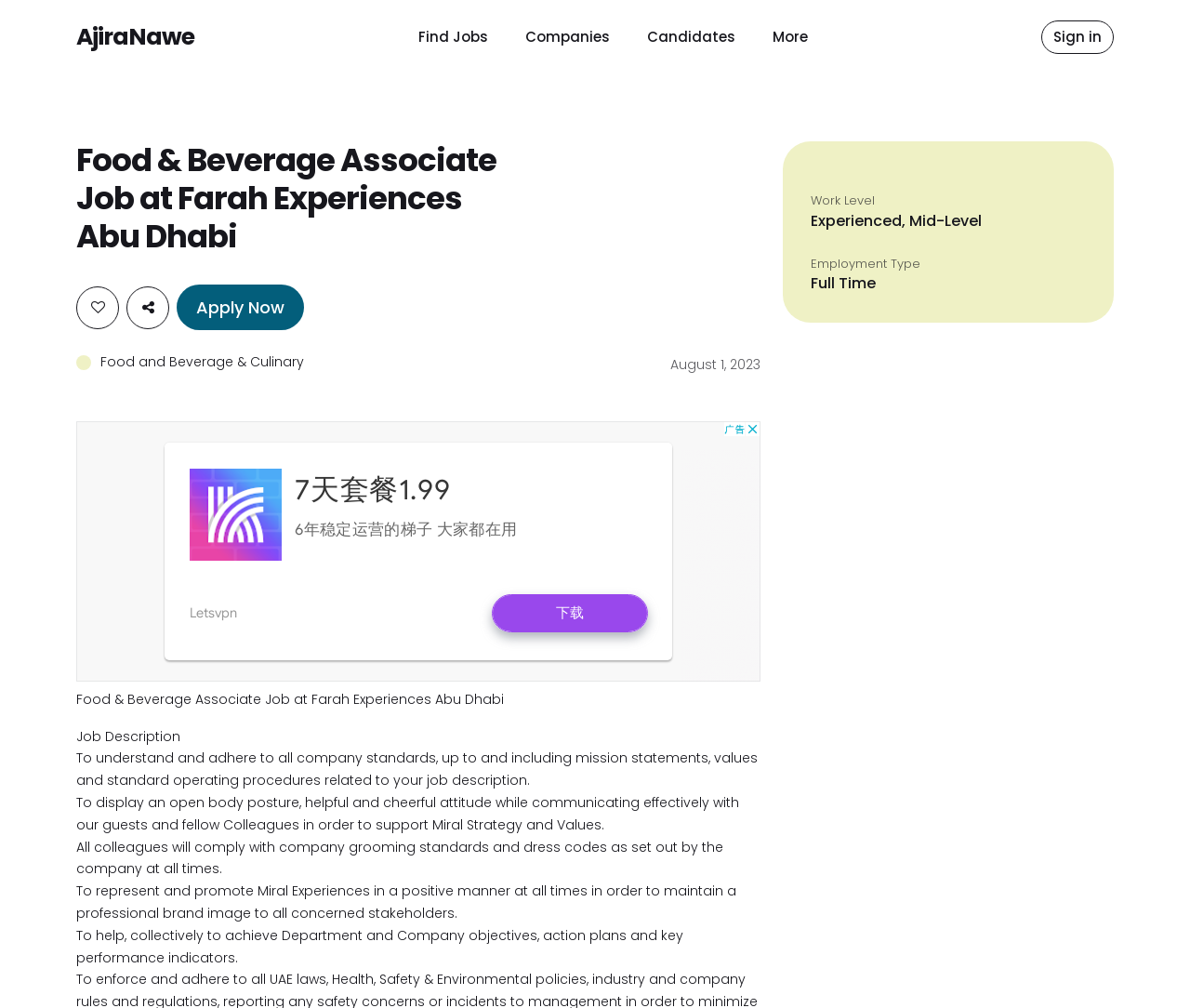Generate the text content of the main heading of the webpage.

Food & Beverage Associate Job at Farah Experiences Abu Dhabi